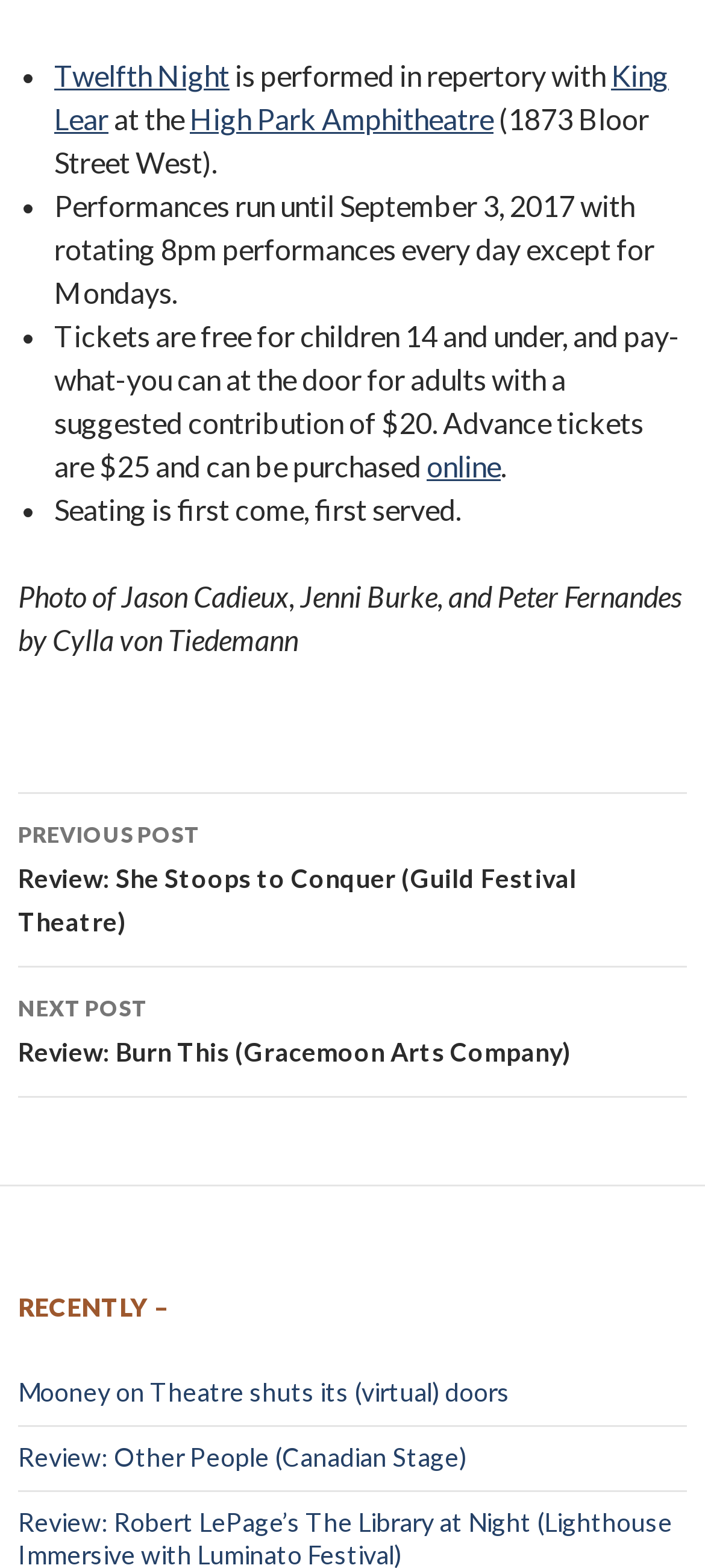How much do advance tickets cost?
Respond with a short answer, either a single word or a phrase, based on the image.

$25